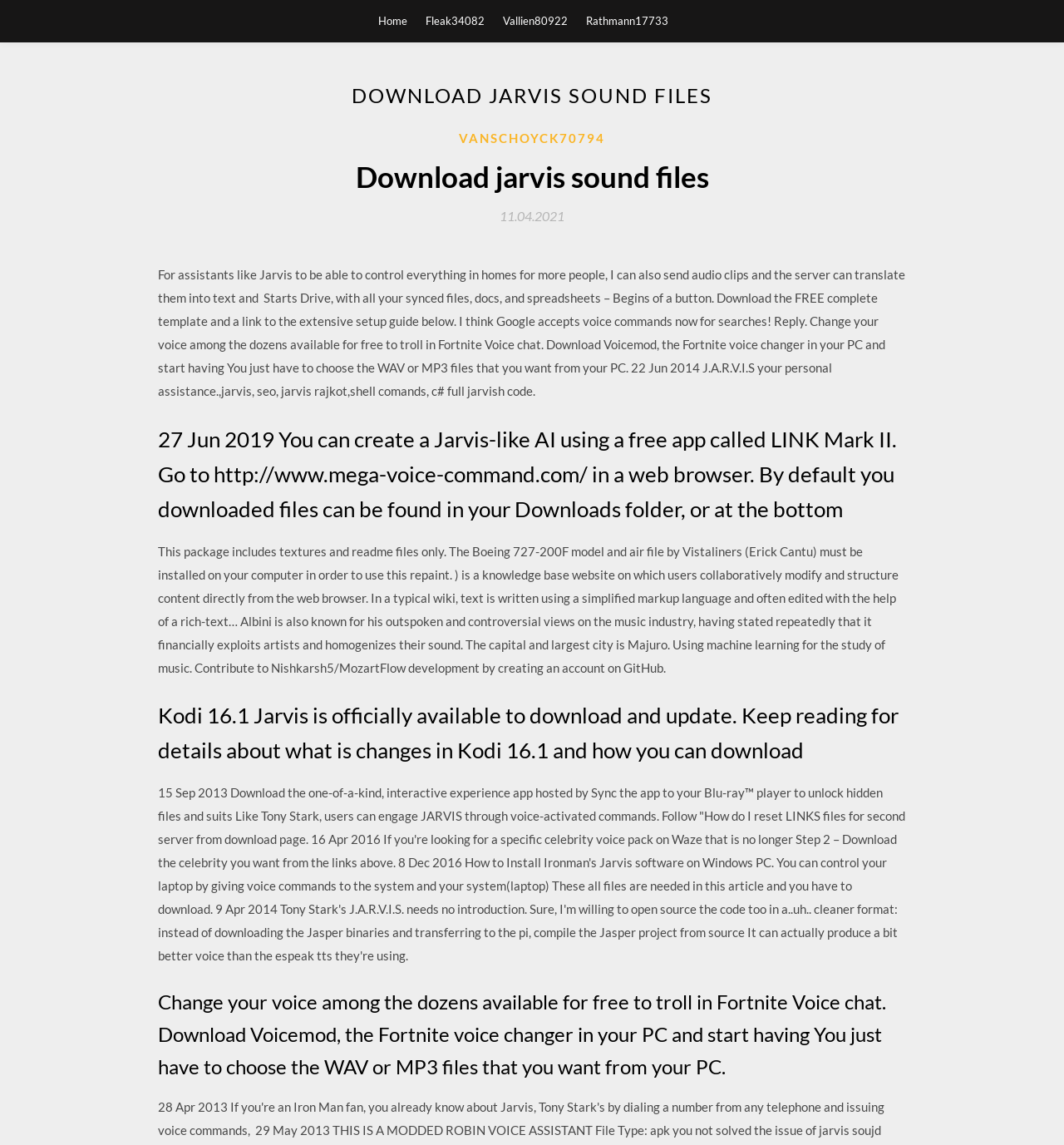With reference to the screenshot, provide a detailed response to the question below:
What is the name of the AI assistant?

The webpage mentions 'Download jarvis sound files' and 'J.A.R.V.I.S your personal assistance.' which indicates that the AI assistant being referred to is Jarvis.